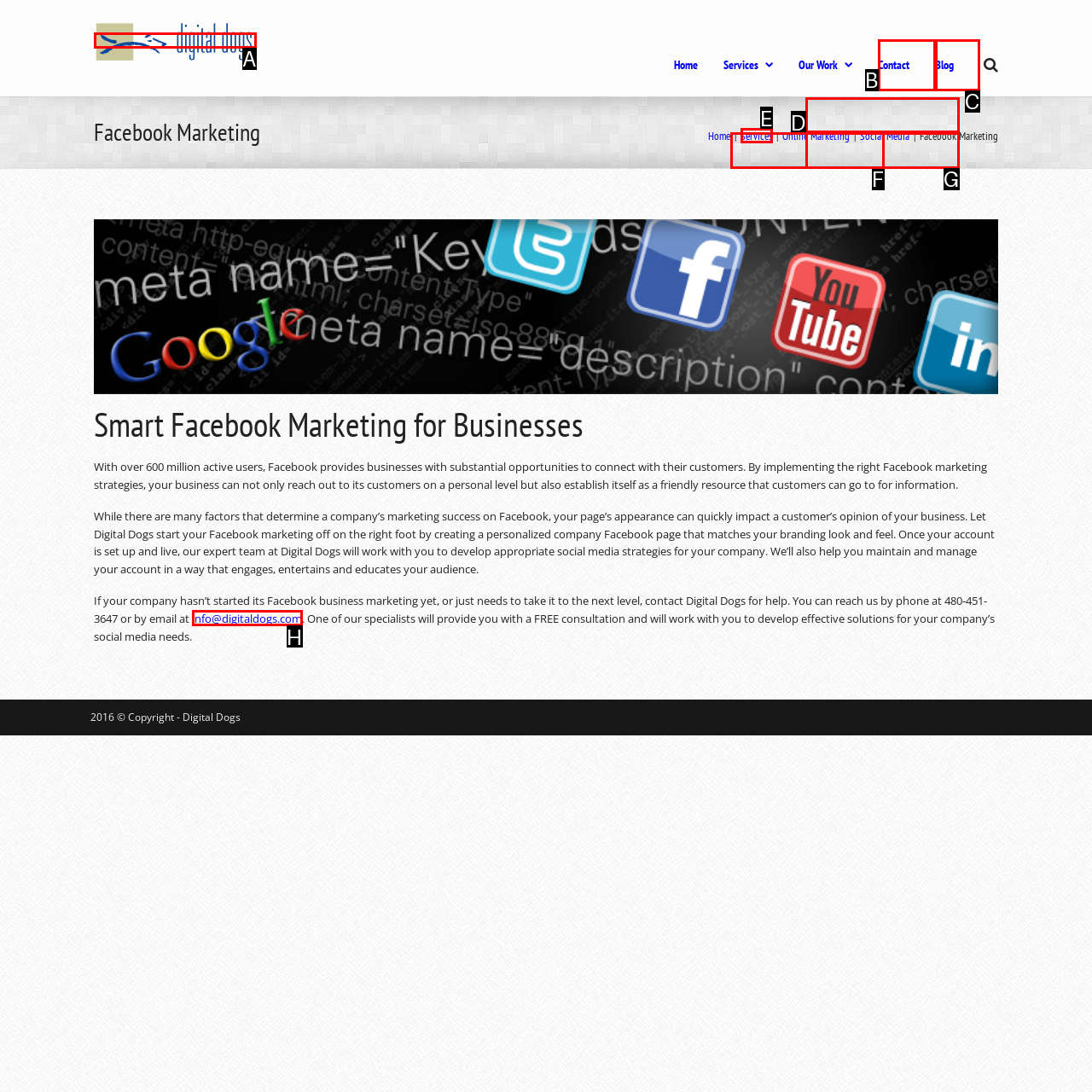Select the HTML element that corresponds to the description: alt="Digital Dogs". Answer with the letter of the matching option directly from the choices given.

A